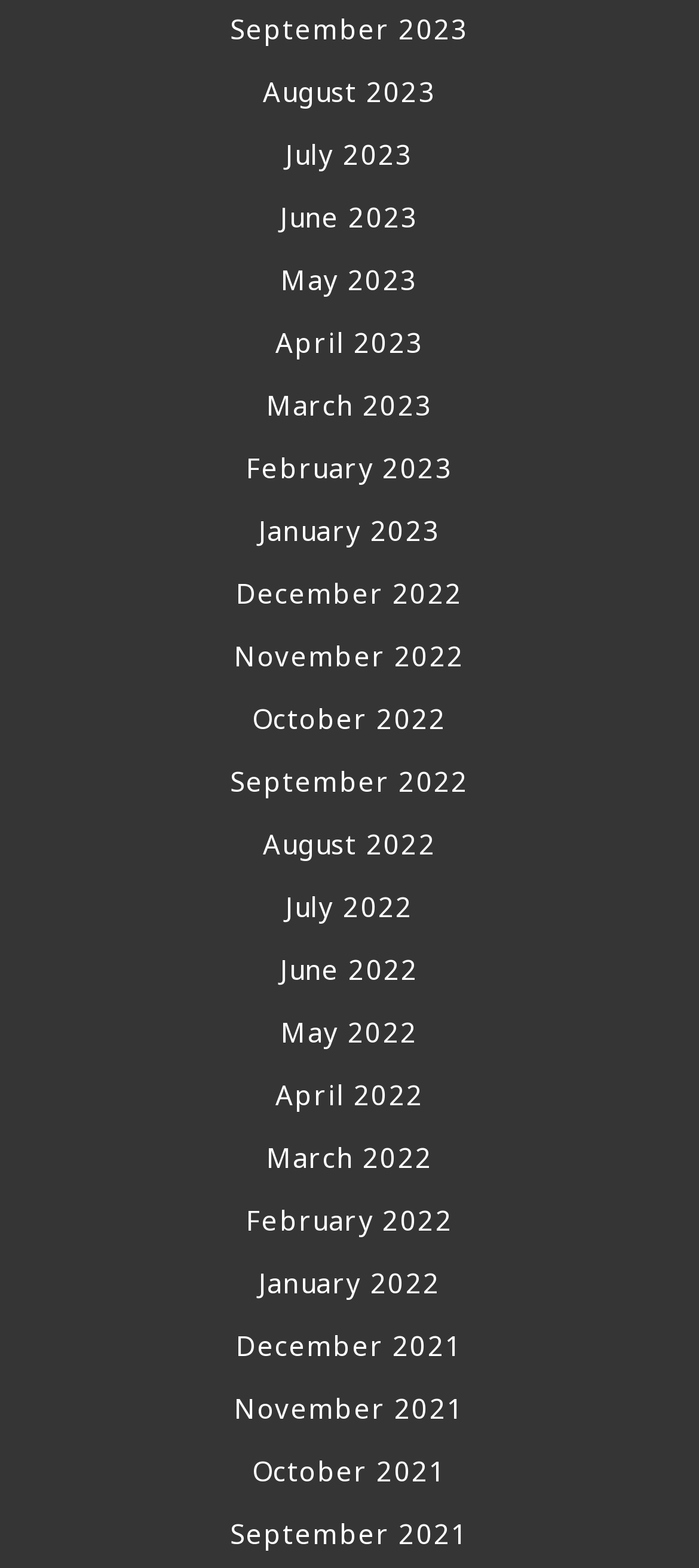Find the bounding box coordinates for the UI element whose description is: "May 2023". The coordinates should be four float numbers between 0 and 1, in the format [left, top, right, bottom].

[0.05, 0.168, 0.95, 0.208]